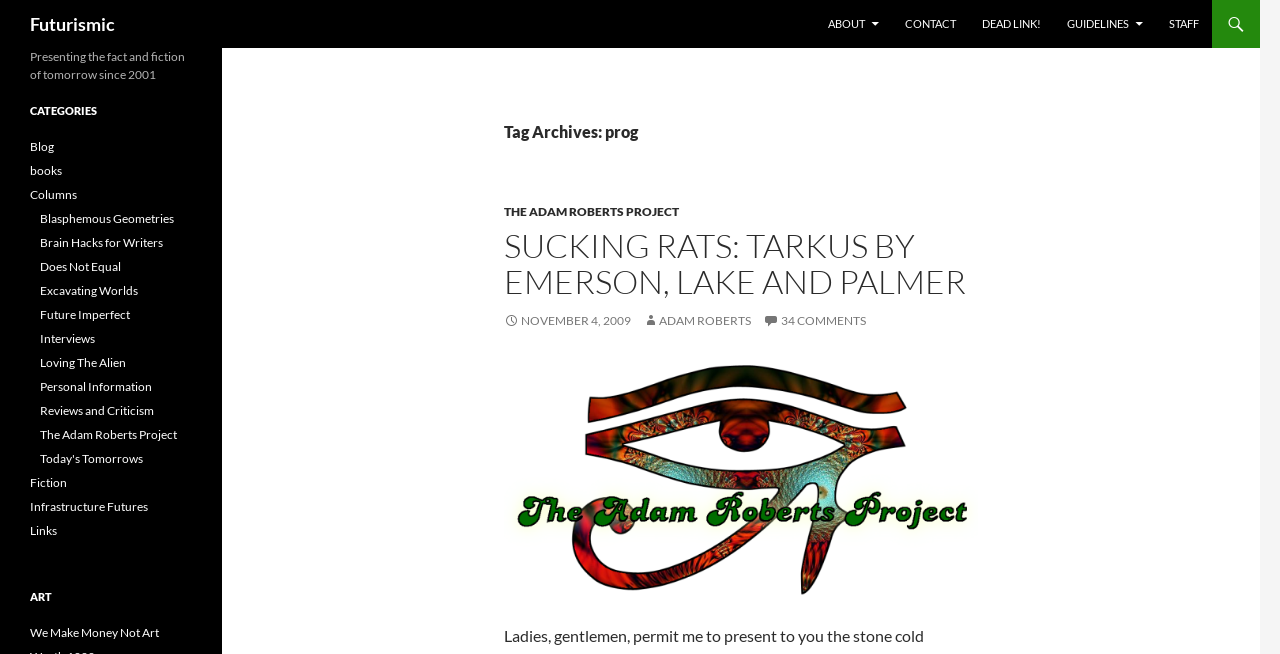How many categories are listed?
Use the information from the image to give a detailed answer to the question.

The number of categories can be determined by counting the number of link elements under the navigation element 'Categories'. There are 17 link elements, each representing a category, with bounding box coordinates ranging from [0.023, 0.213, 0.042, 0.235] to [0.023, 0.8, 0.045, 0.823].